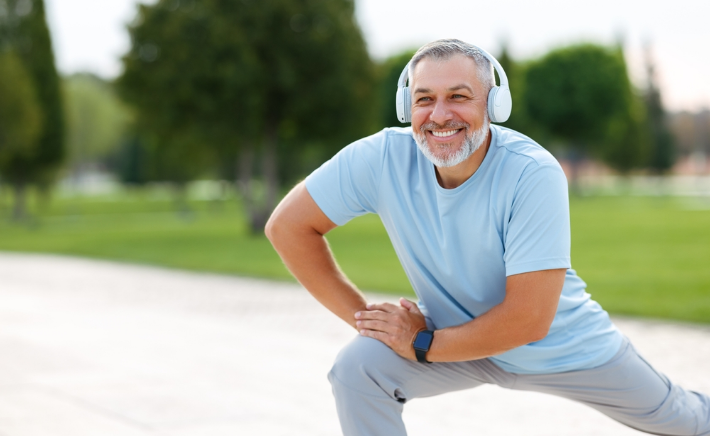Where is the senior man exercising?
Using the visual information from the image, give a one-word or short-phrase answer.

A lush green park